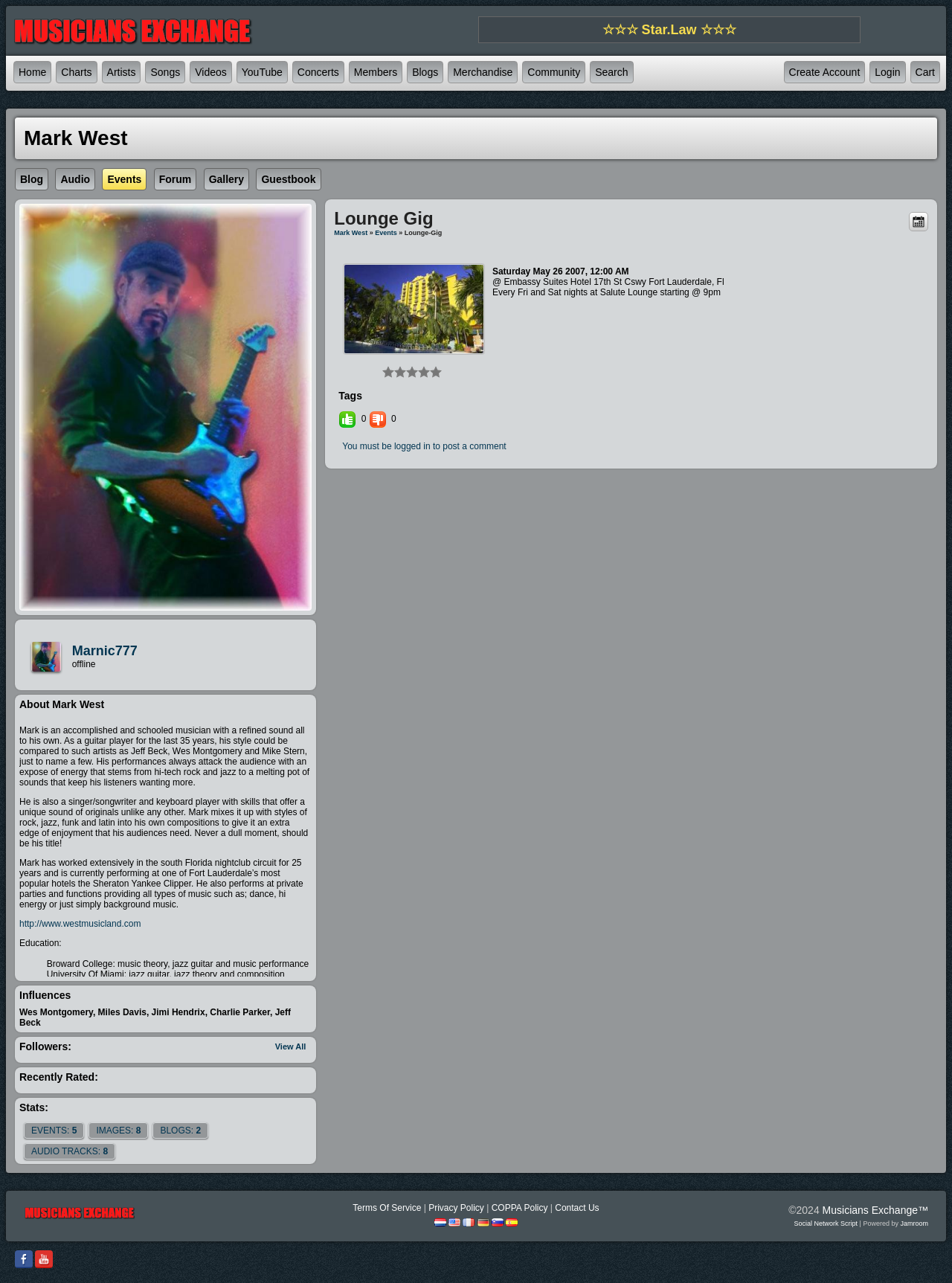Please use the details from the image to answer the following question comprehensively:
What is the name of the lounge where Mark West performs every Friday and Saturday night?

According to the webpage, Mark West performs every Friday and Saturday night at Salute Lounge starting at 9pm.